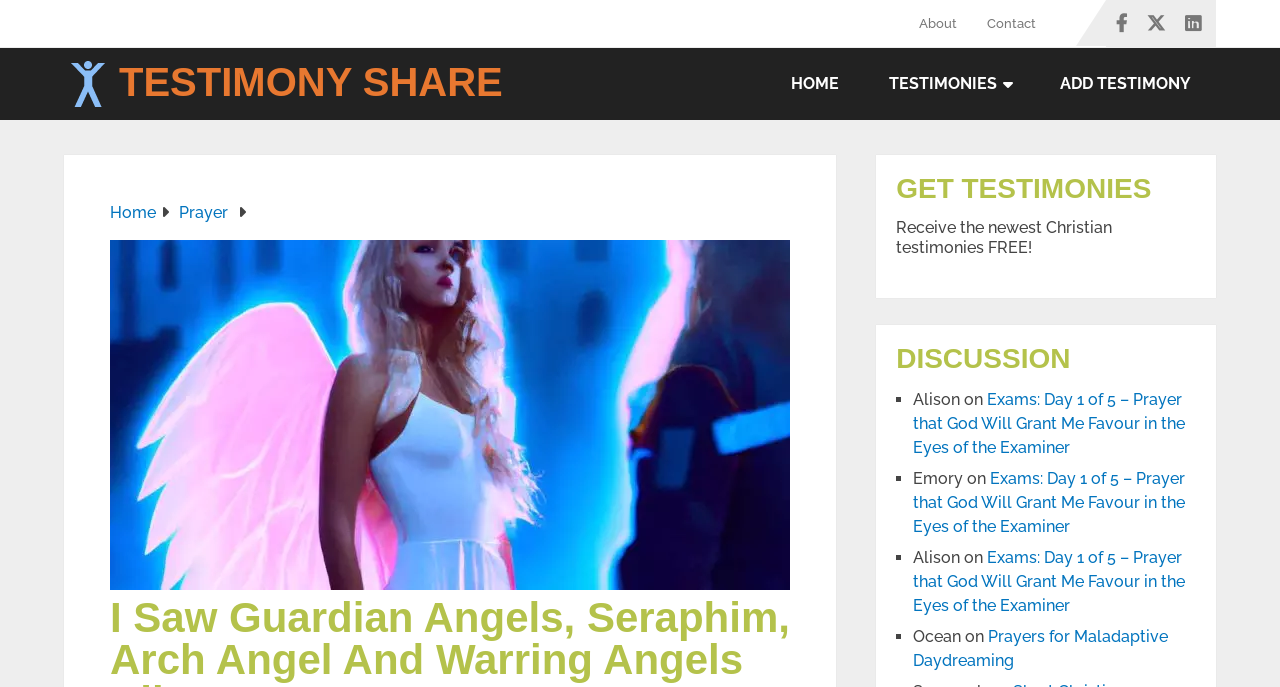Please identify the coordinates of the bounding box for the clickable region that will accomplish this instruction: "Click on the 'TESTIMONY SHARE' link".

[0.05, 0.07, 0.393, 0.175]